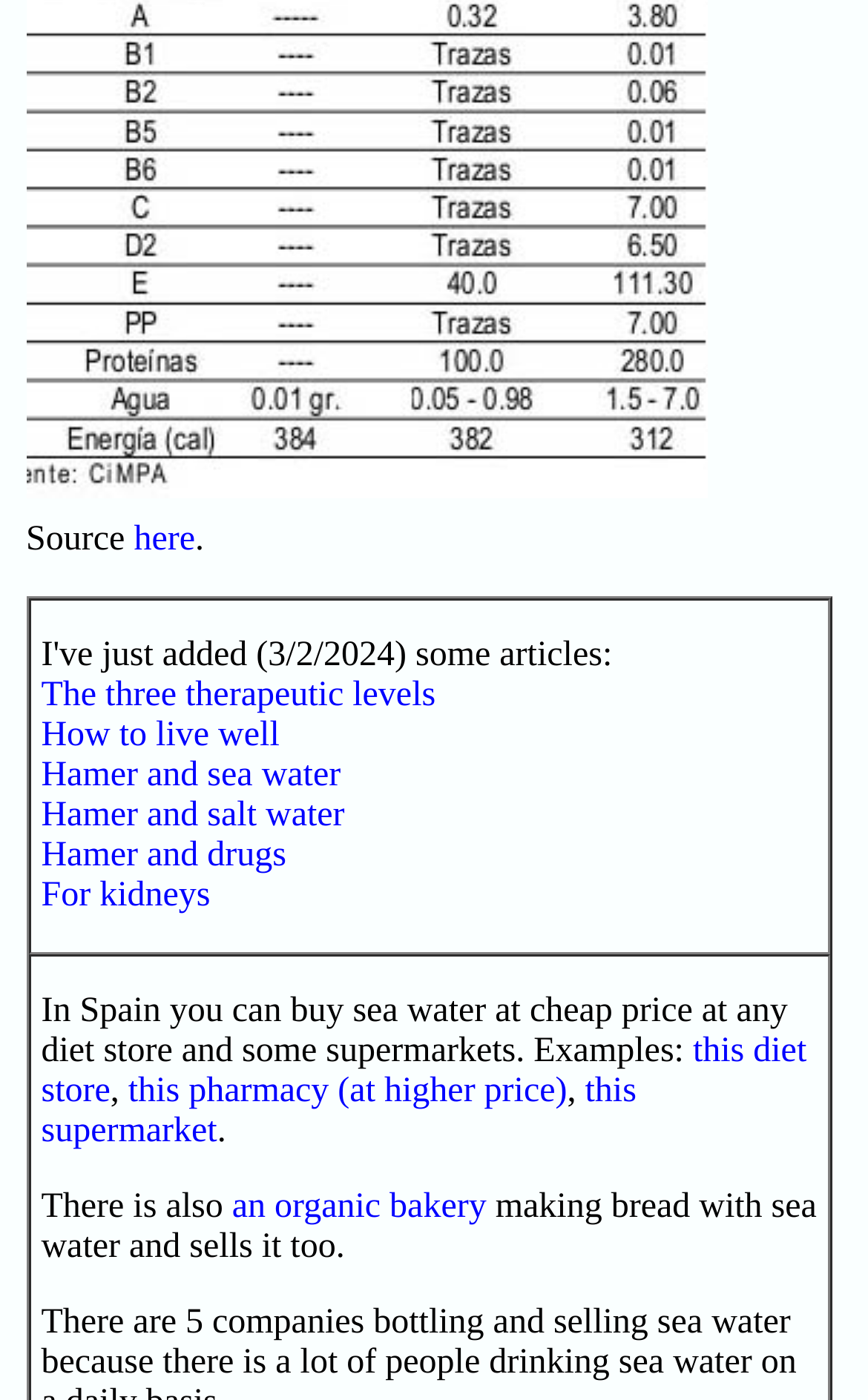Find the bounding box of the UI element described as: "this pharmacy (at higher price)". The bounding box coordinates should be given as four float values between 0 and 1, i.e., [left, top, right, bottom].

[0.148, 0.766, 0.653, 0.793]